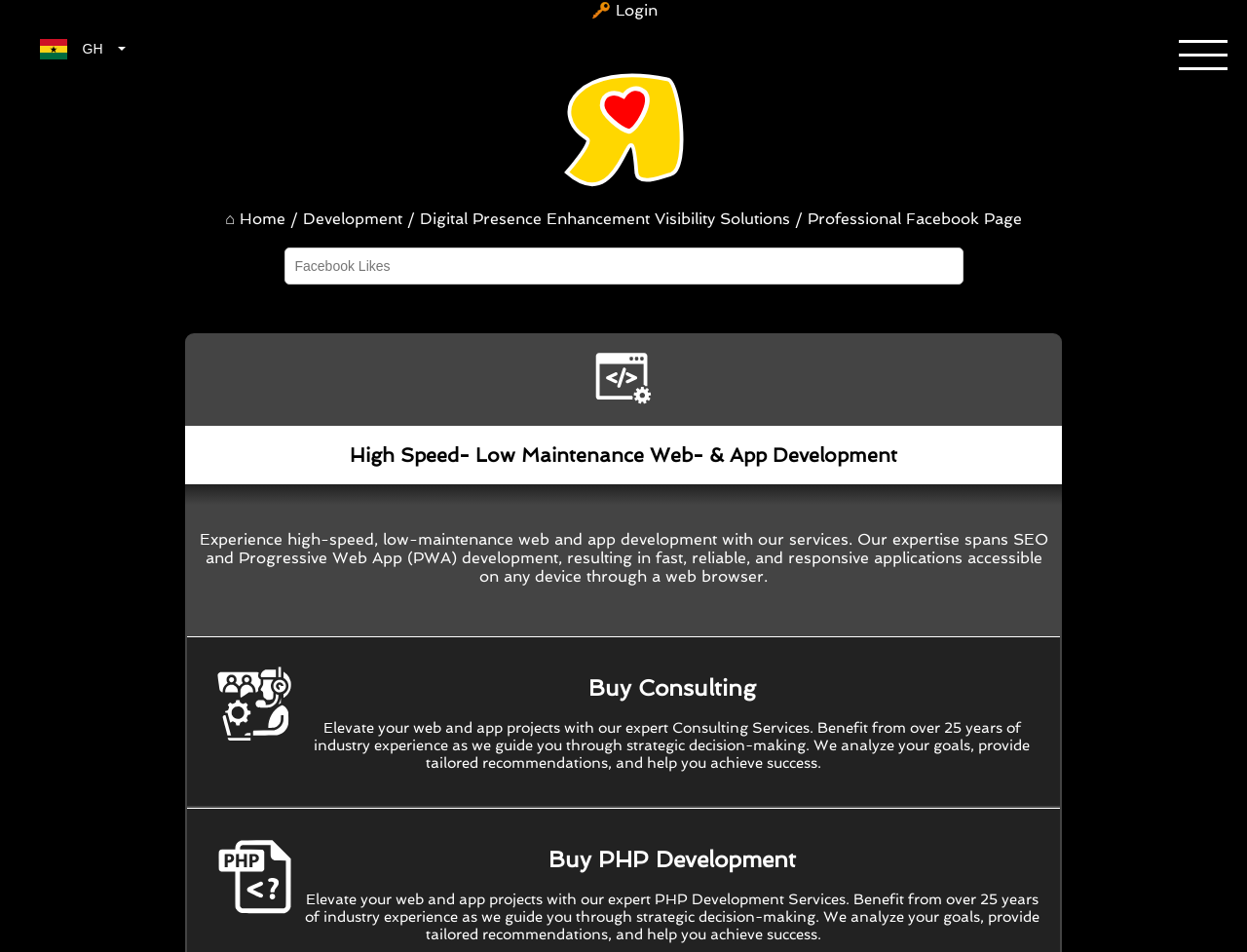Please provide the bounding box coordinates in the format (top-left x, top-left y, bottom-right x, bottom-right y). Remember, all values are floating point numbers between 0 and 1. What is the bounding box coordinate of the region described as: Professional Facebook Page

[0.647, 0.22, 0.819, 0.24]